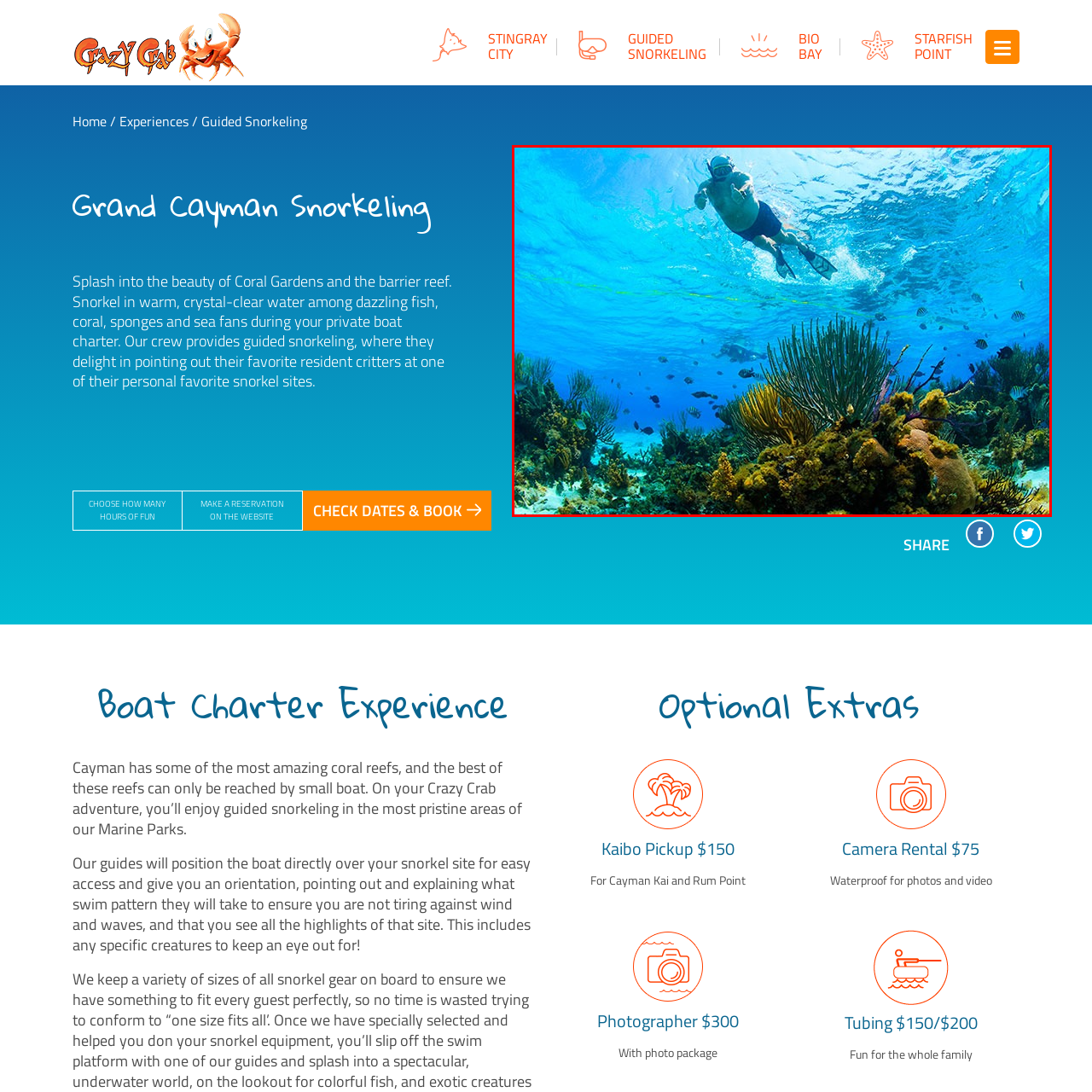What is the color of the water?
Please examine the image highlighted within the red bounding box and respond to the question using a single word or phrase based on the image.

Azure